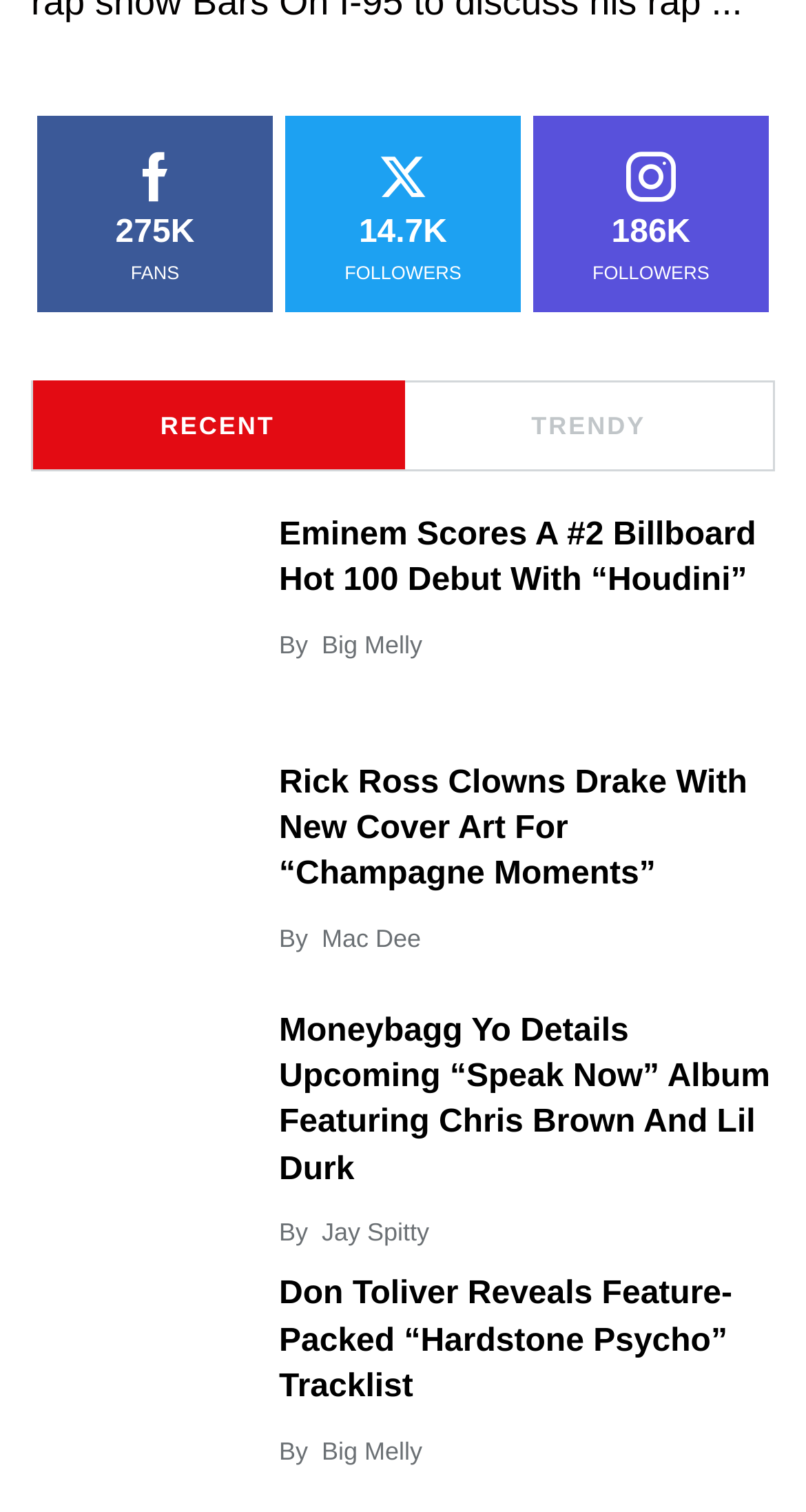Give a one-word or one-phrase response to the question:
What is the number of fans of Eminem?

275K